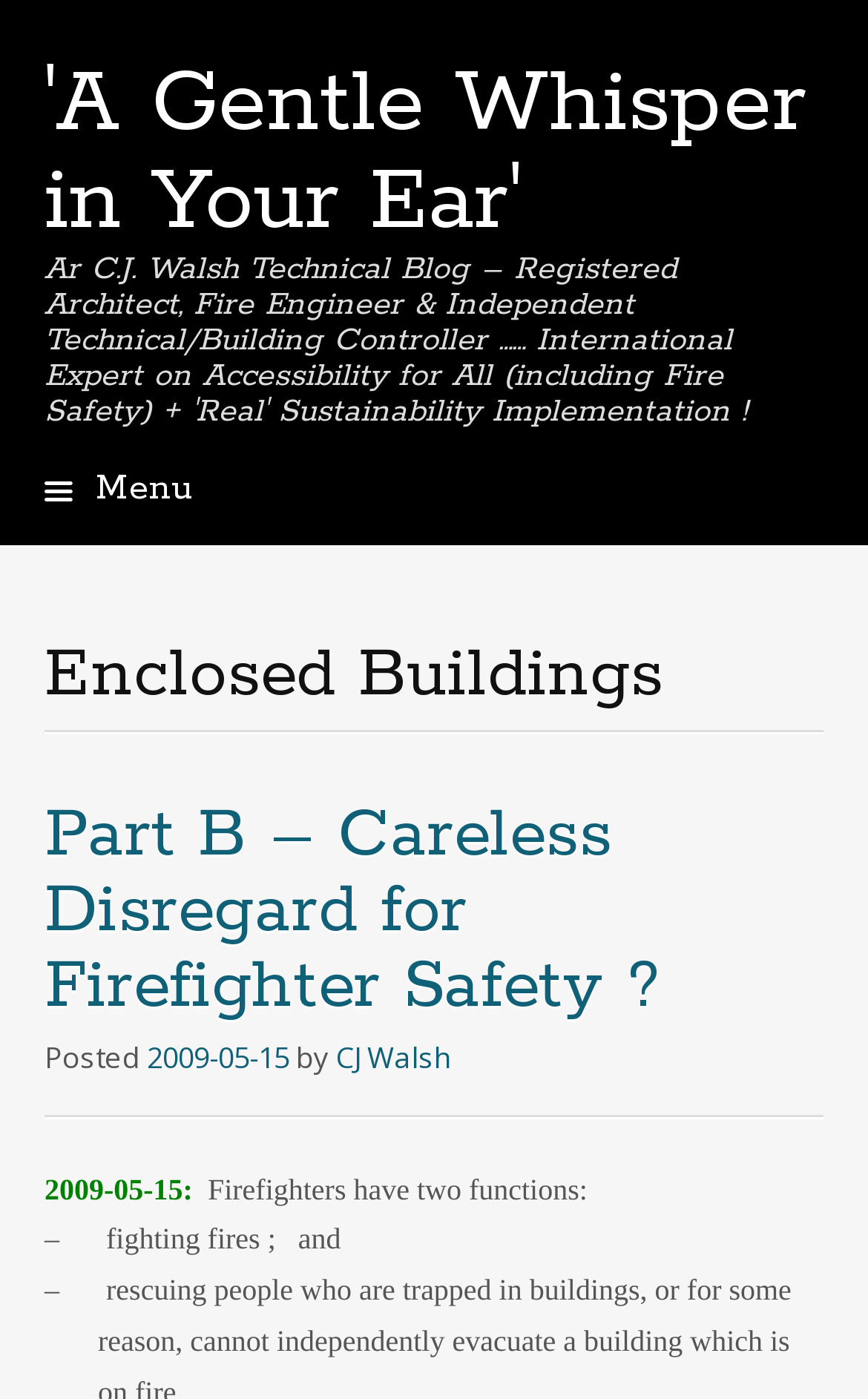Please answer the following question using a single word or phrase: 
What is the title of the first post?

Part B – Careless Disregard for Firefighter Safety?